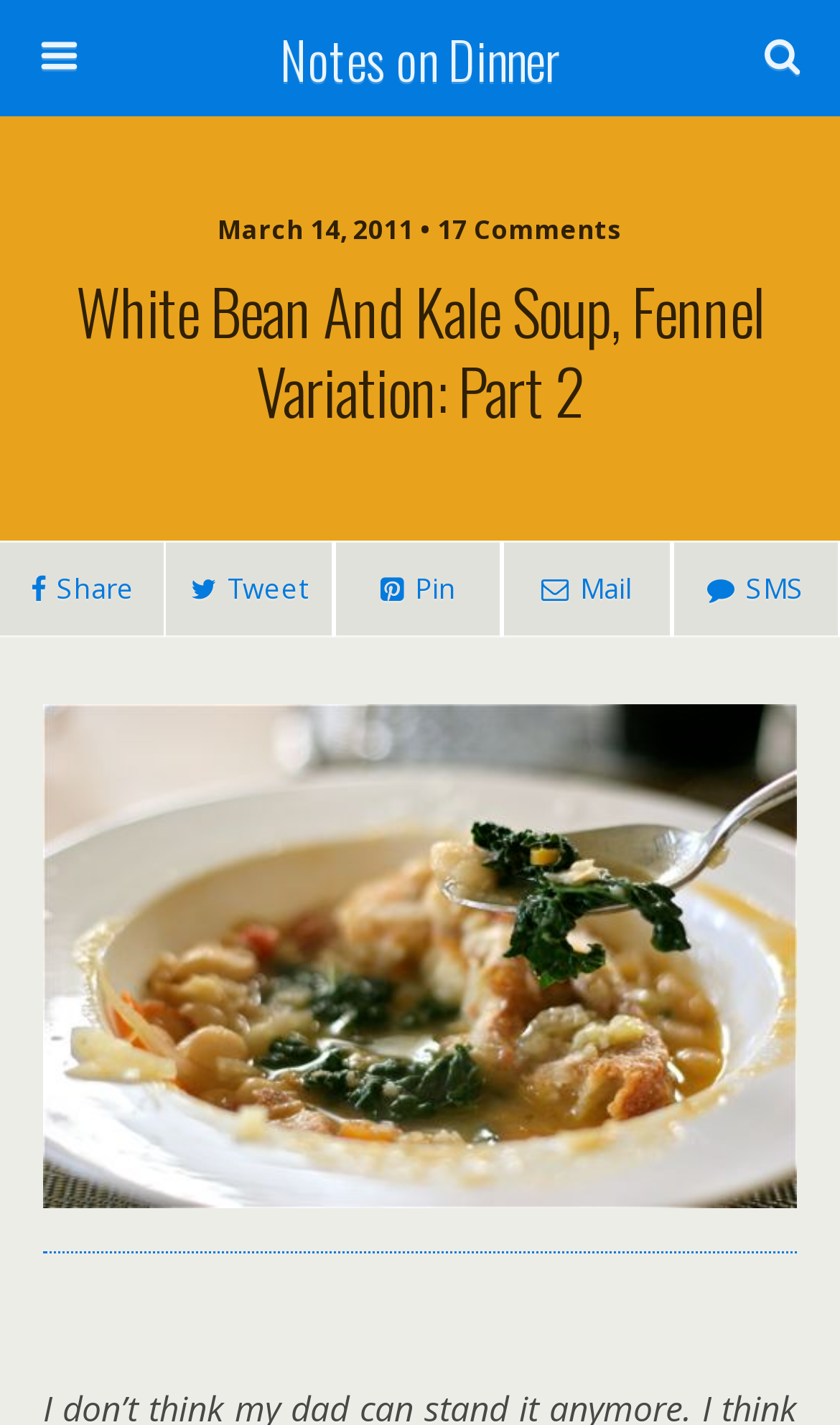Use a single word or phrase to answer the question:
Is there a search function on the webpage?

Yes